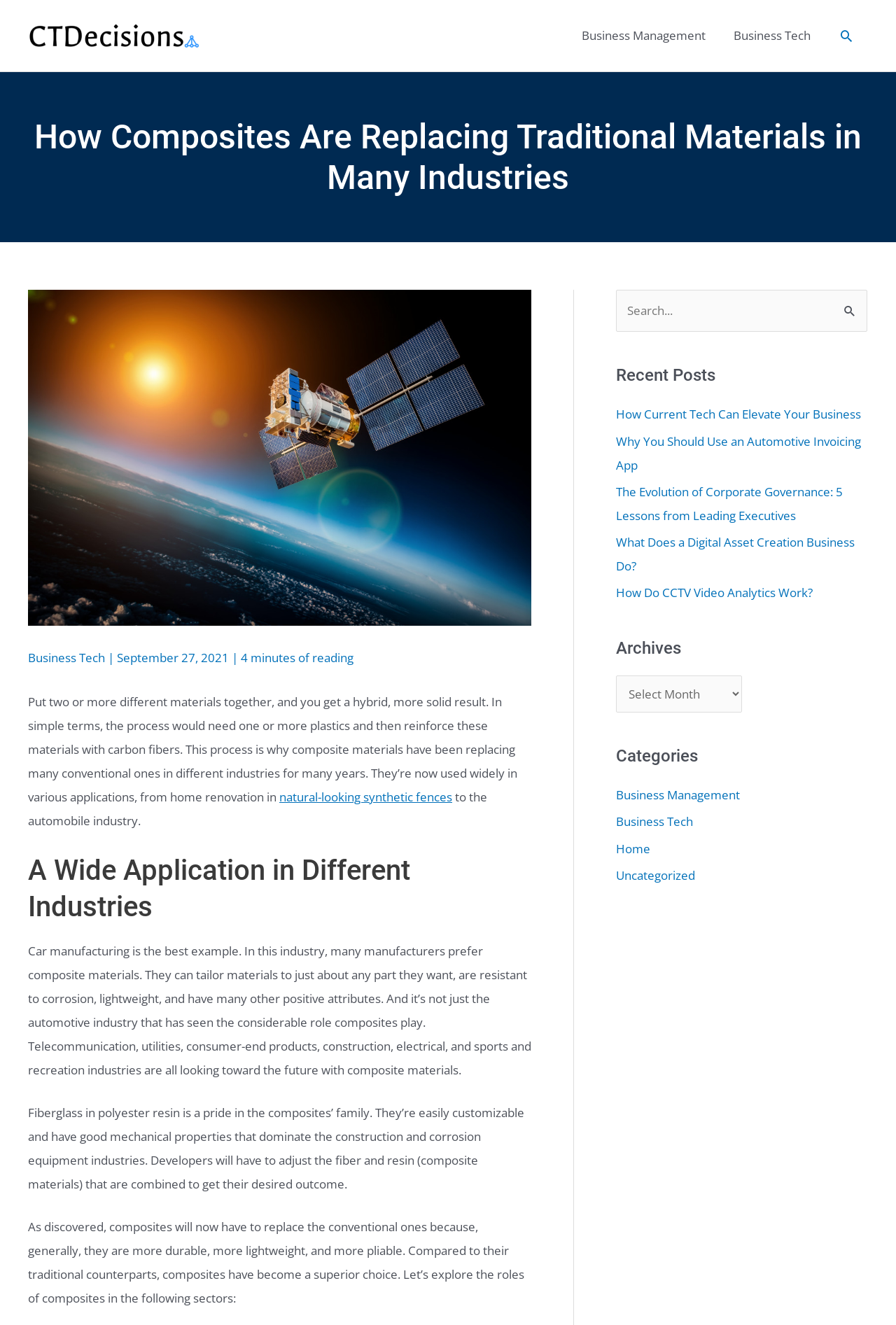Please give a succinct answer to the question in one word or phrase:
What is the logo of the website?

CT Decisions logo